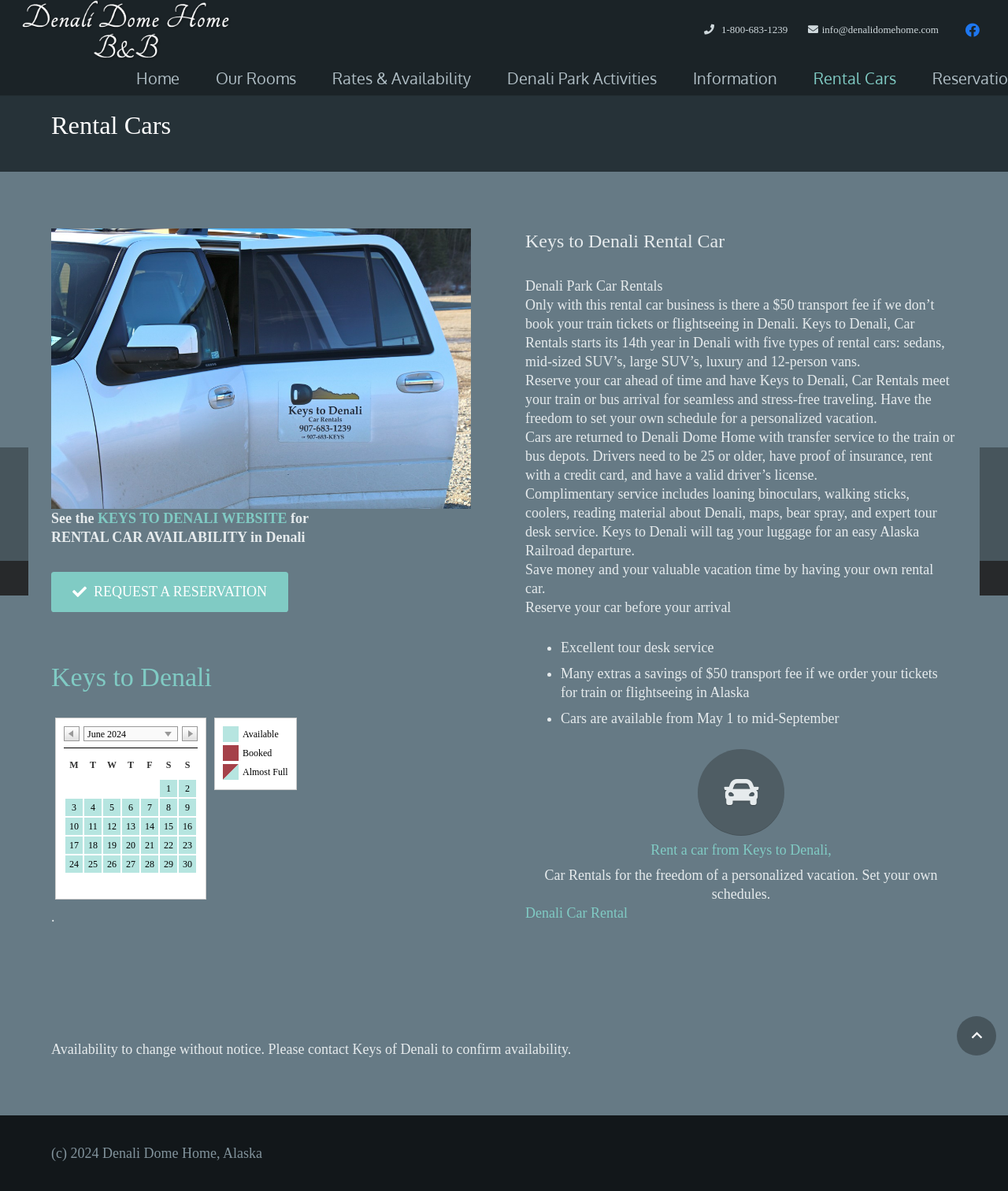Please locate the bounding box coordinates of the region I need to click to follow this instruction: "Click the 'Rent a car from Keys to Denali' link".

[0.521, 0.629, 0.949, 0.702]